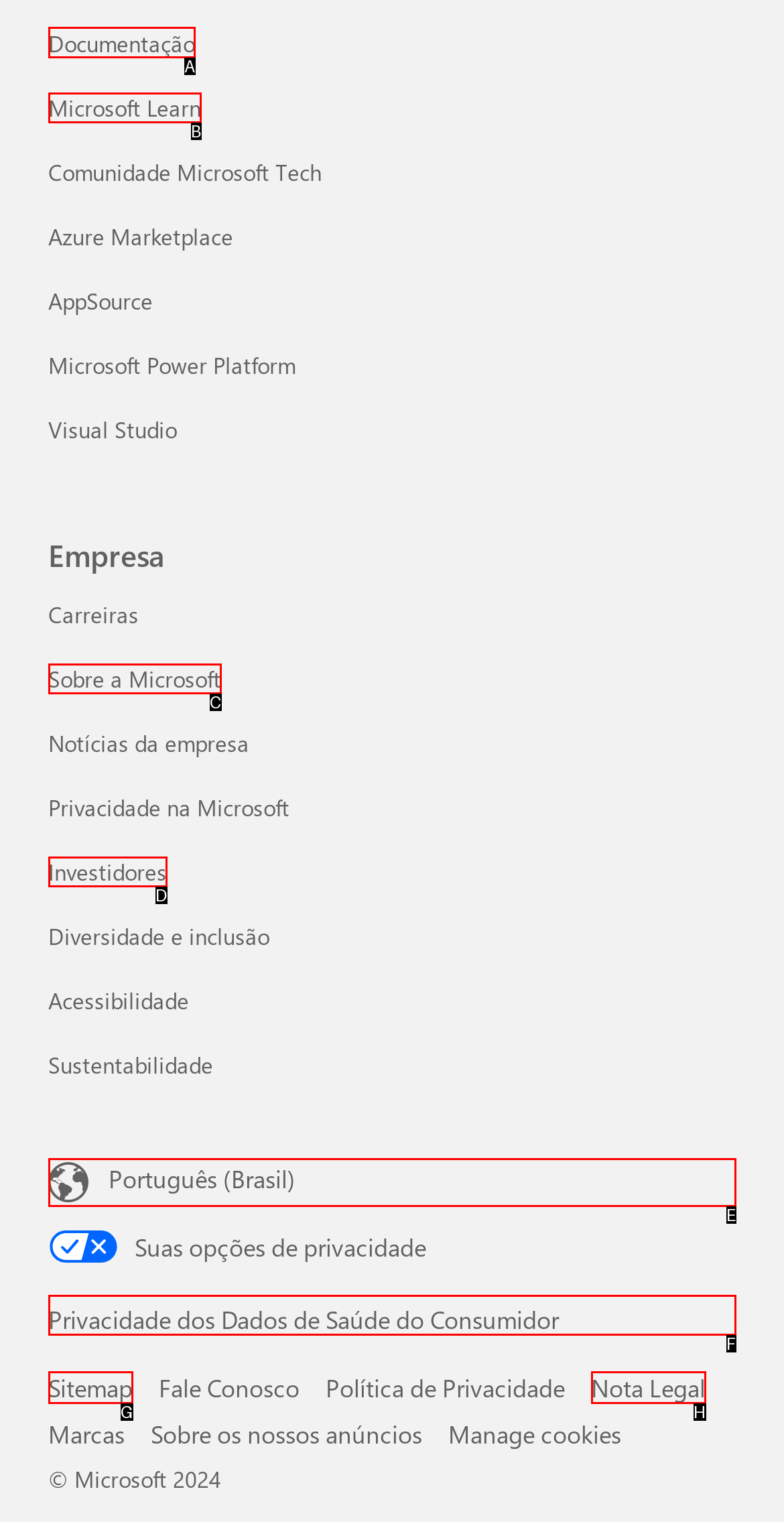Determine which HTML element to click for this task: Access developer documentation Provide the letter of the selected choice.

A